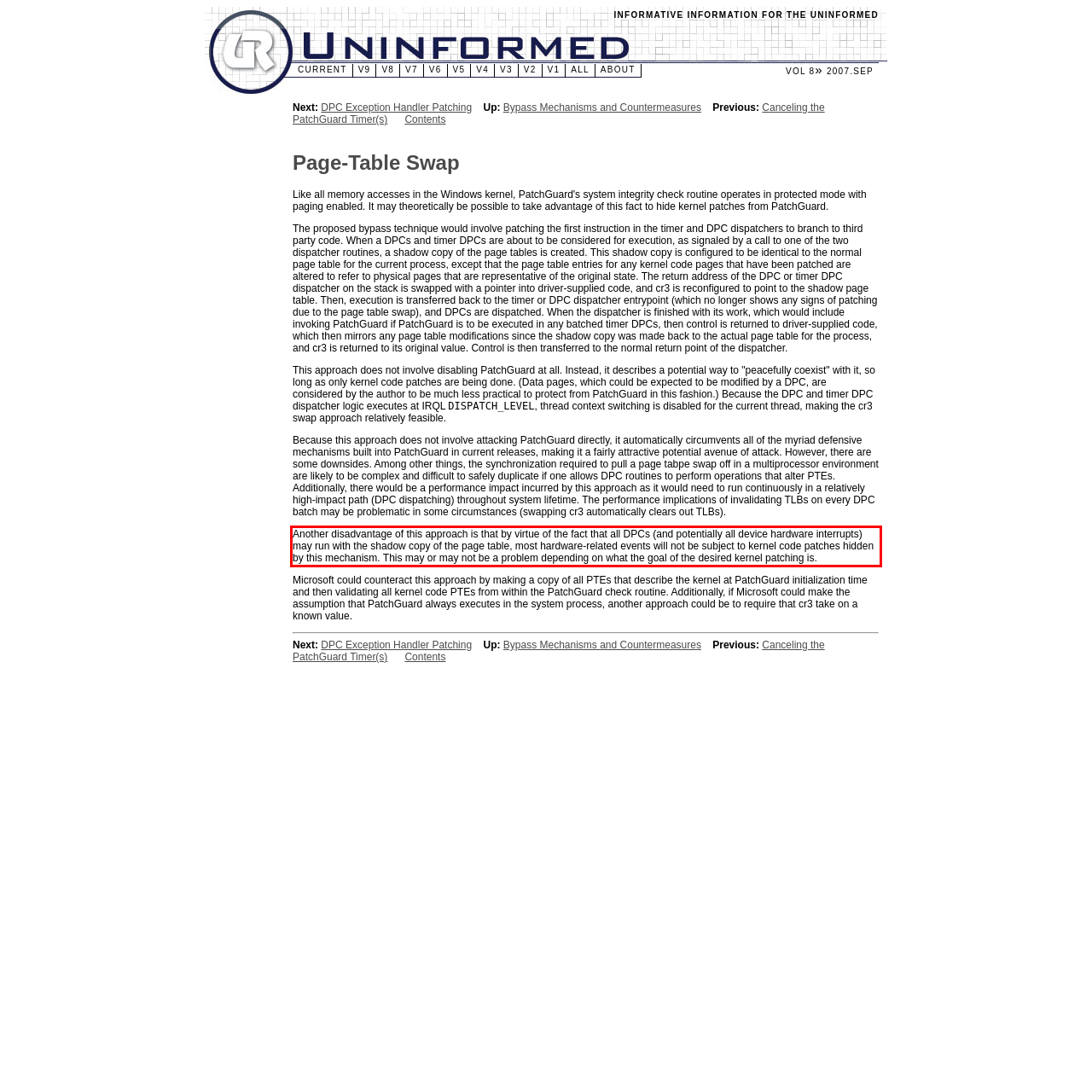Using the provided webpage screenshot, identify and read the text within the red rectangle bounding box.

Another disadvantage of this approach is that by virtue of the fact that all DPCs (and potentially all device hardware interrupts) may run with the shadow copy of the page table, most hardware-related events will not be subject to kernel code patches hidden by this mechanism. This may or may not be a problem depending on what the goal of the desired kernel patching is.